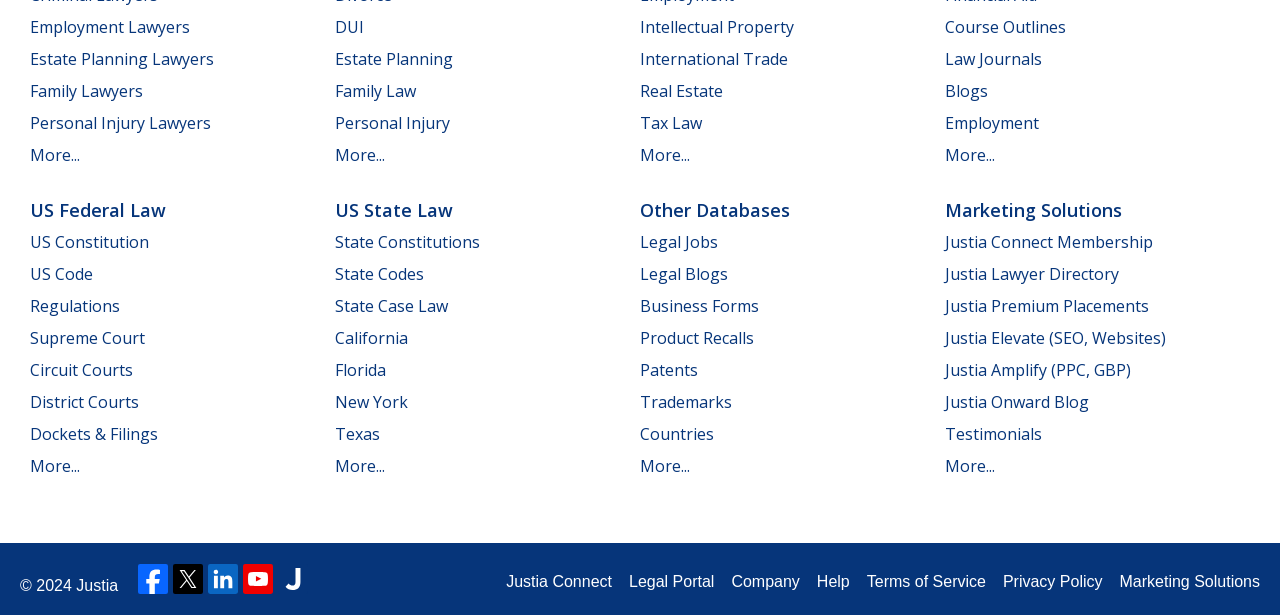Specify the bounding box coordinates of the area to click in order to follow the given instruction: "View Intellectual Property."

[0.5, 0.027, 0.62, 0.062]